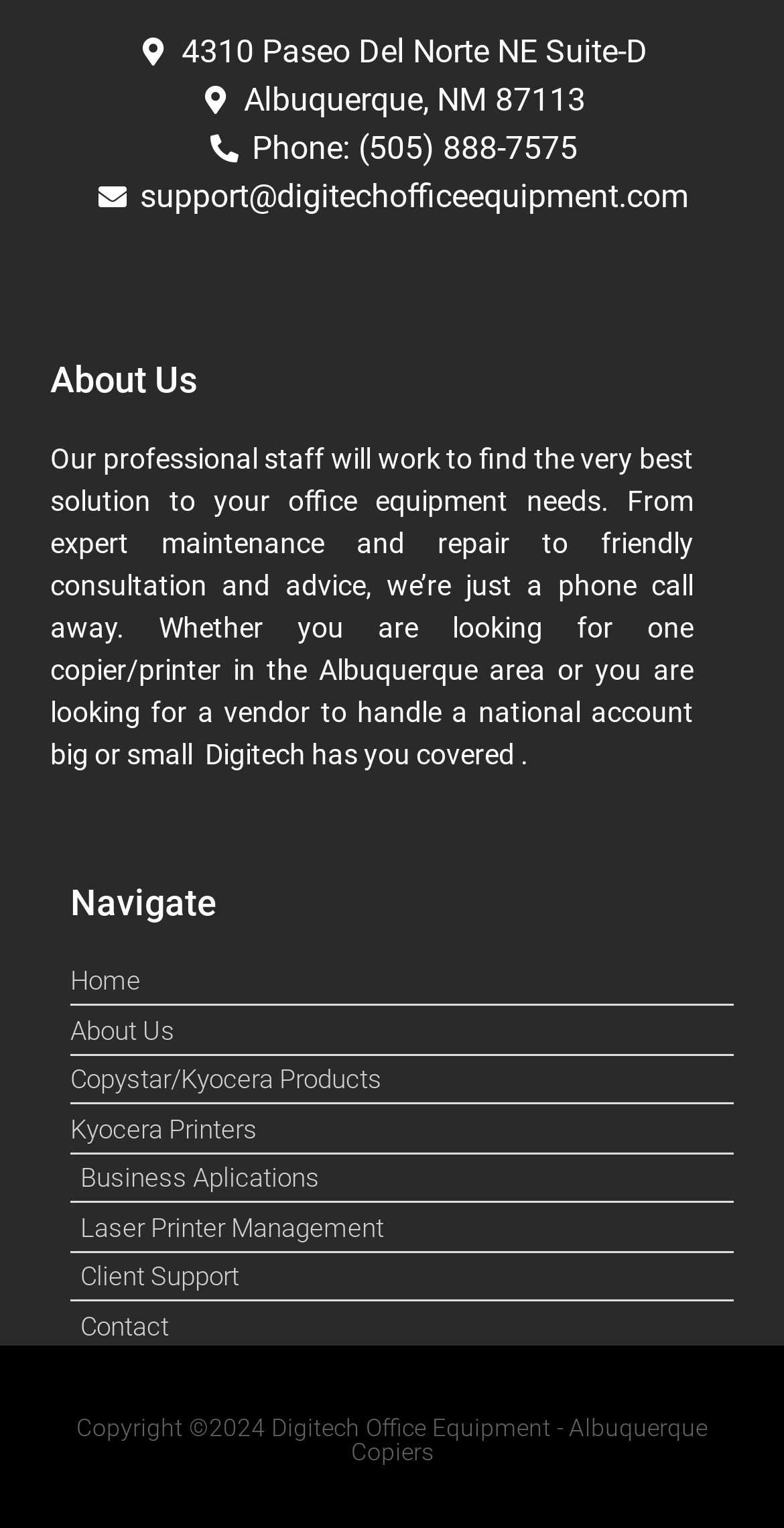Please identify the bounding box coordinates of the clickable element to fulfill the following instruction: "View company address". The coordinates should be four float numbers between 0 and 1, i.e., [left, top, right, bottom].

[0.064, 0.018, 0.936, 0.05]